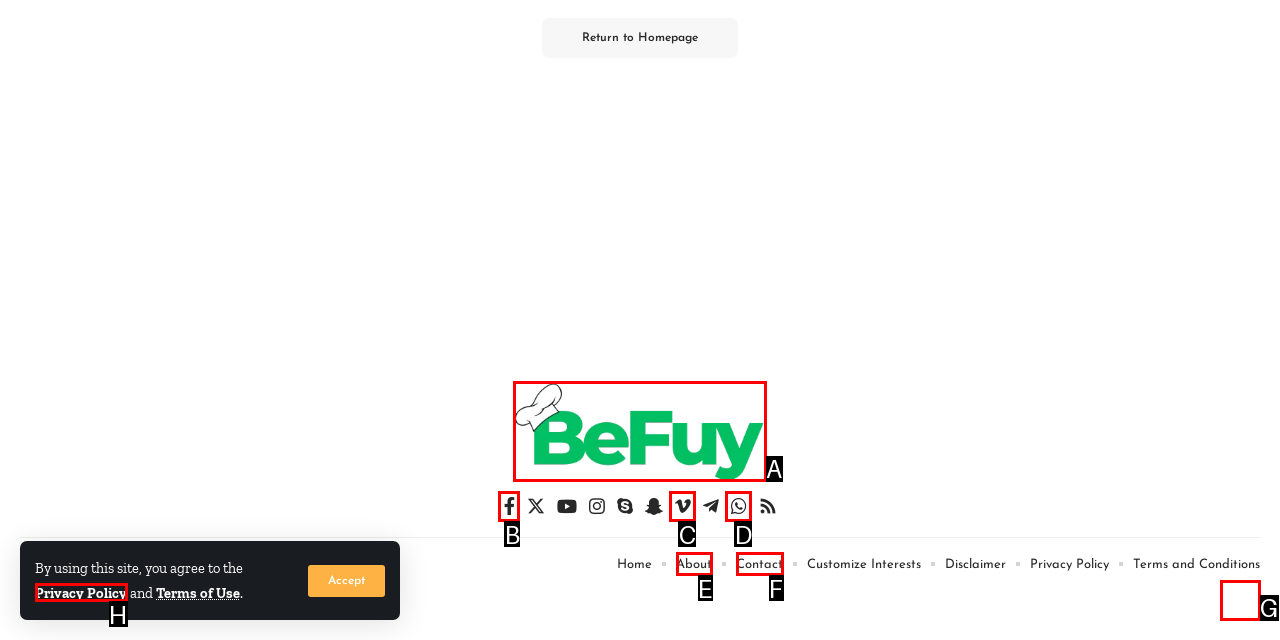Tell me which option best matches this description: title="Olives Dried Recipes"
Answer with the letter of the matching option directly from the given choices.

A